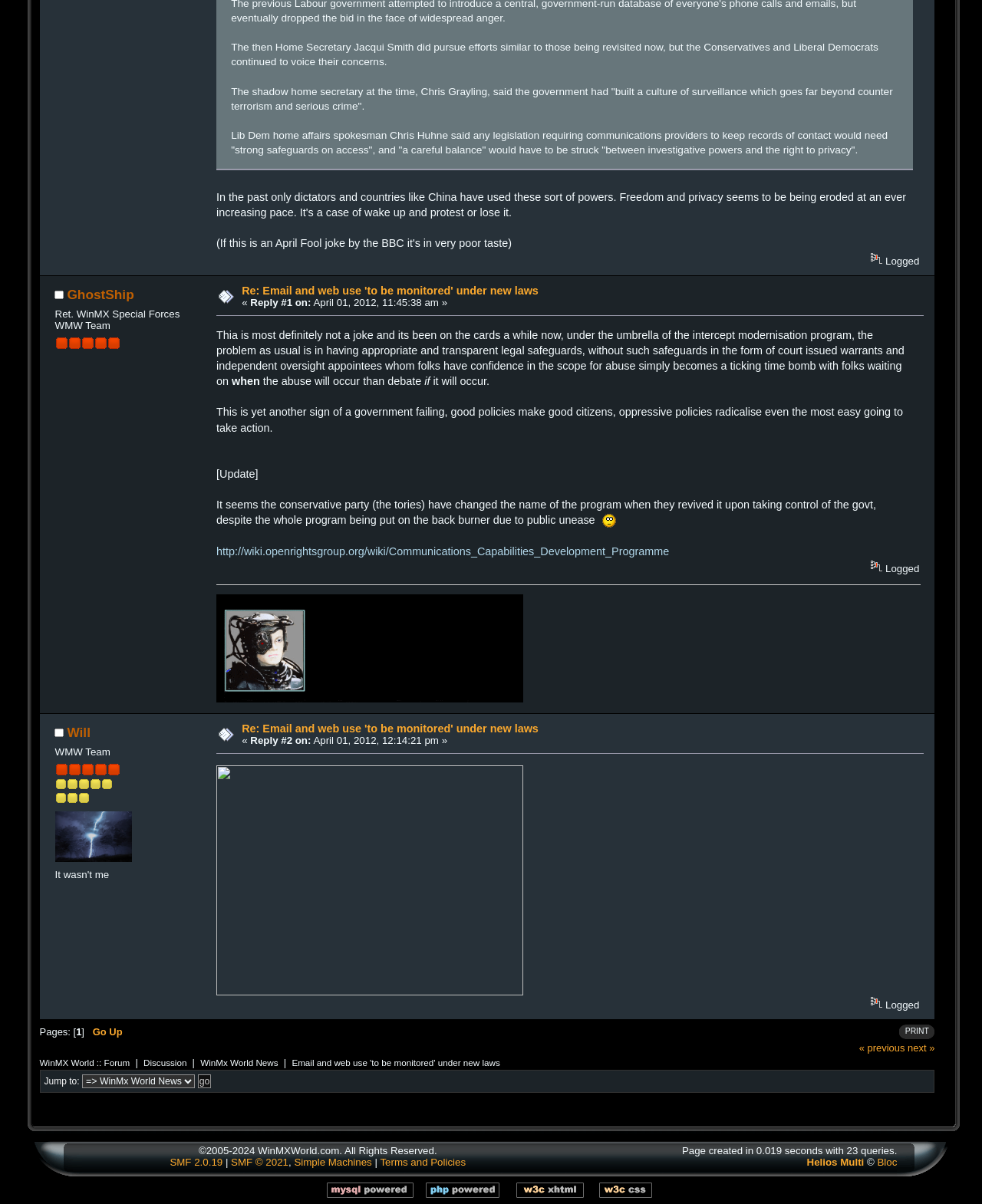Given the webpage screenshot and the description, determine the bounding box coordinates (top-left x, top-left y, bottom-right x, bottom-right y) that define the location of the UI element matching this description: alt="Valid XHTML 1.0!"

[0.517, 0.989, 0.601, 0.999]